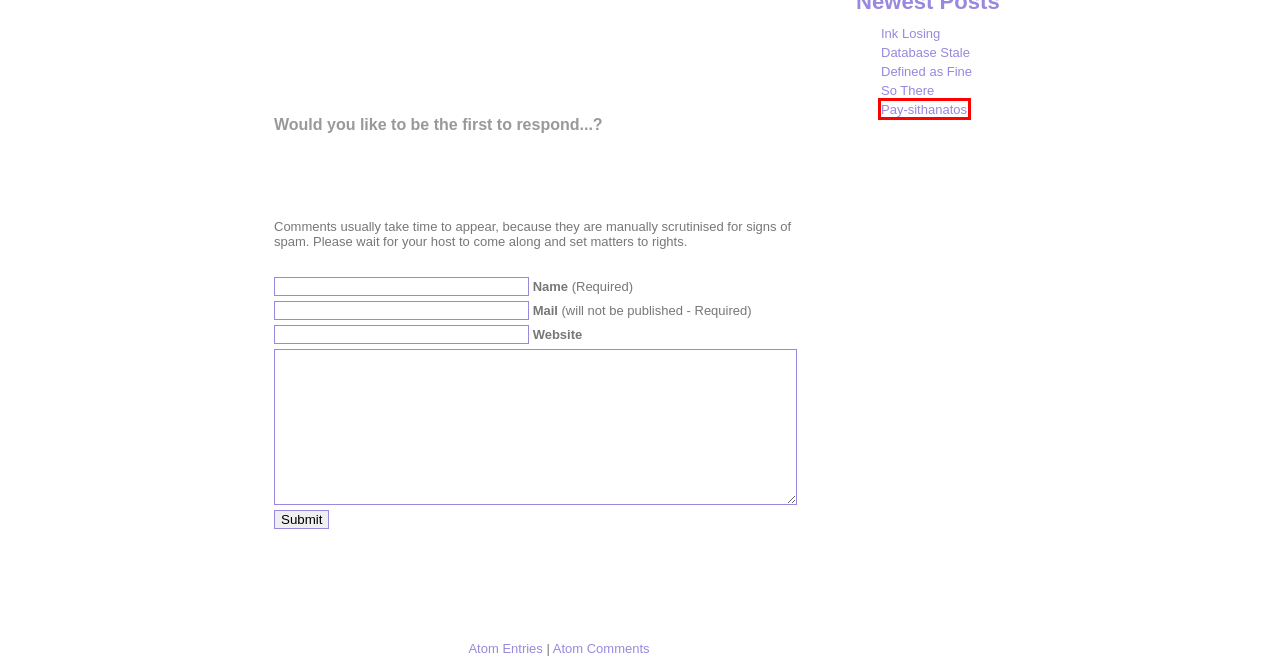You are provided with a screenshot of a webpage that includes a red rectangle bounding box. Please choose the most appropriate webpage description that matches the new webpage after clicking the element within the red bounding box. Here are the candidates:
A. Britain must give the Benin Bronzes back to Africa – it’s our moral duty
B. R.F.J. Seddon :: So There
C. R.F.J. Seddon :: posts tagged >>> utopia
D. R.F.J. Seddon :: posts tagged >>> politics
E. R.F.J. Seddon :: Database Stale
F. R.F.J. Seddon :: Pay-sithanatos
G. R.F.J. Seddon :: Defined as Fine
H. R.F.J. Seddon :: Ink Losing

F